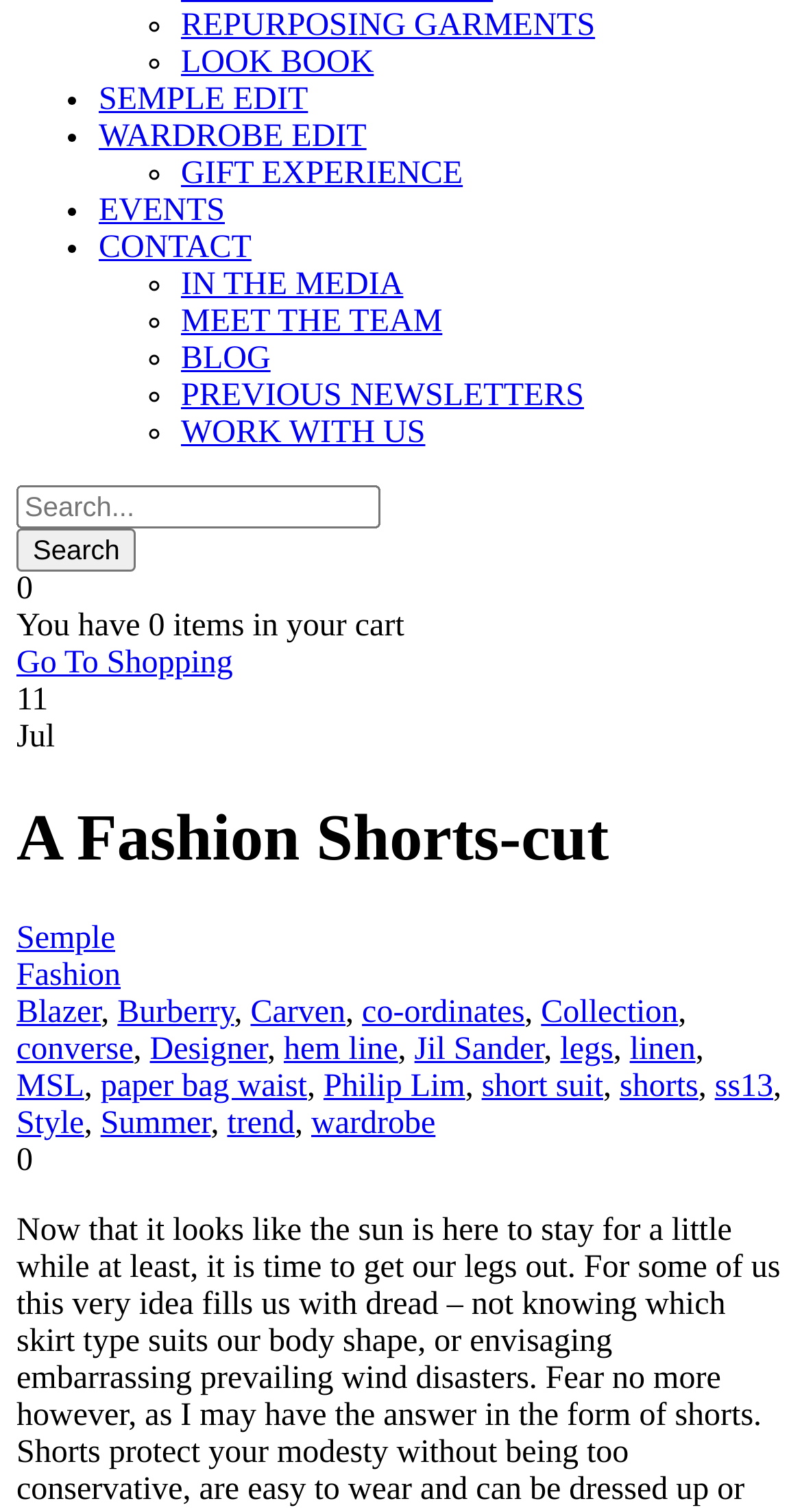Could you indicate the bounding box coordinates of the region to click in order to complete this instruction: "Meet the team".

[0.226, 0.201, 0.552, 0.224]